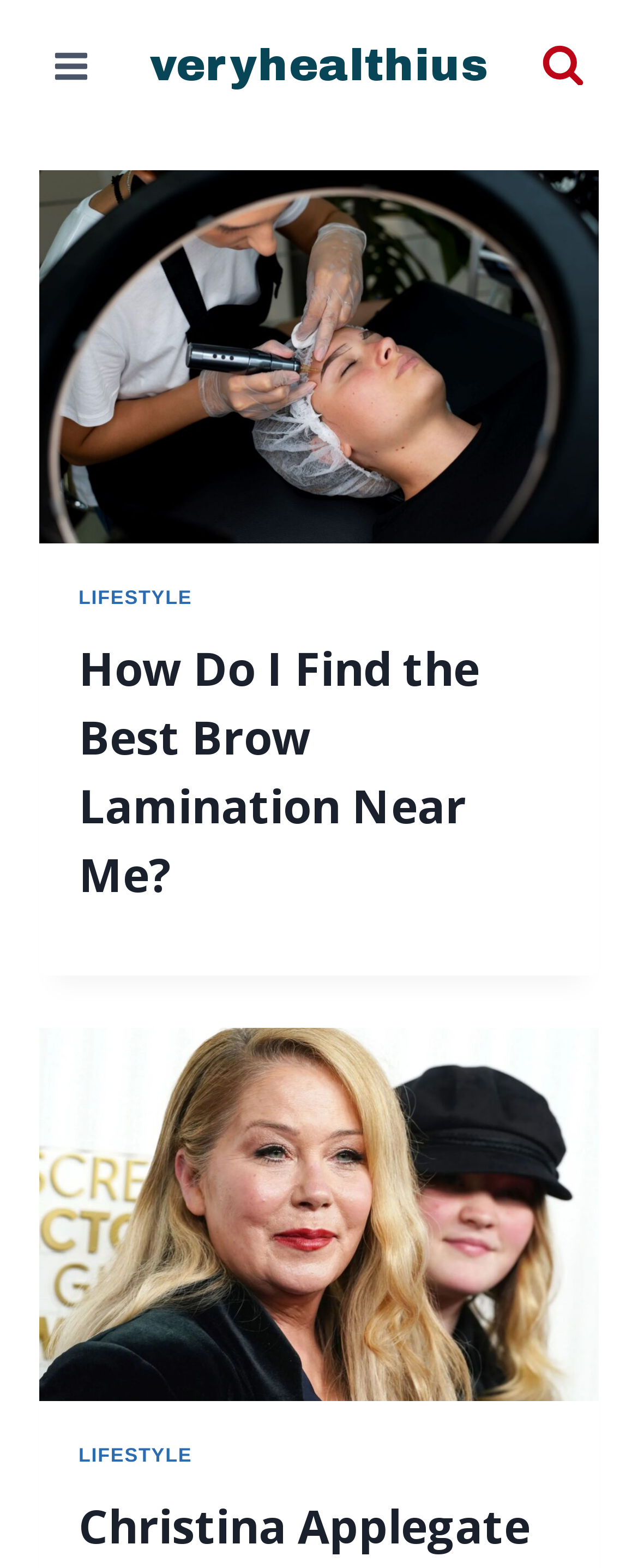What is the category of the article with the heading 'How Do I Find the Best Brow Lamination Near Me?'?
Please interpret the details in the image and answer the question thoroughly.

I found an article element with a heading 'How Do I Find the Best Brow Lamination Near Me?' and a link with the text 'LIFESTYLE' nearby, indicating that the article belongs to the LIFESTYLE category.